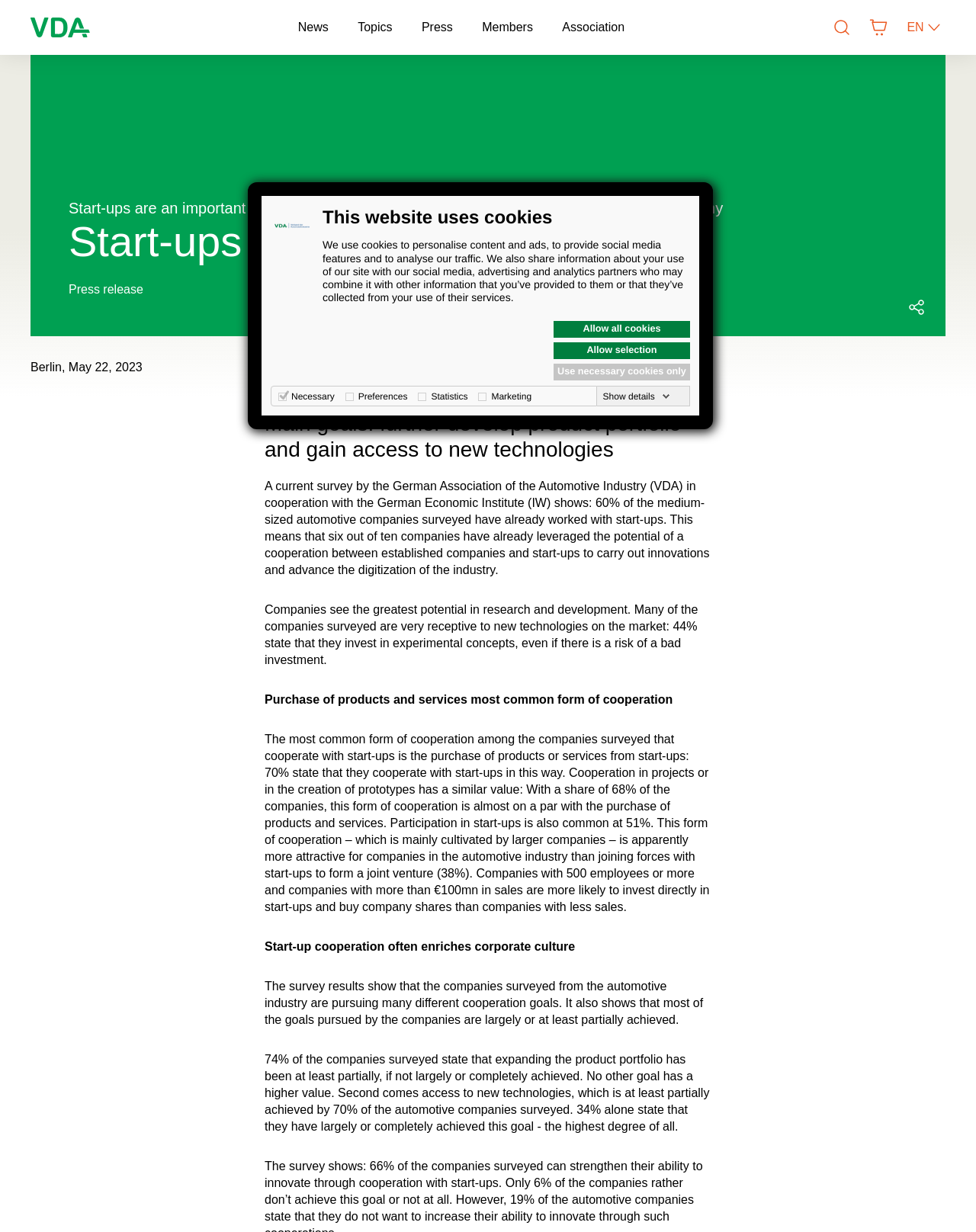Create a detailed description of the webpage's content and layout.

The webpage is about start-ups and automotive SMEs, with a focus on their cooperation and innovation in the industry. At the top, there is a dialog box with a logo, a heading, and a description about the use of cookies on the website. Below this, there are three links to manage cookie preferences. 

On the top navigation bar, there are links to different sections of the website, including News, Topics, Press, Members, and Association. On the right side of the navigation bar, there are links to Search and Basket, each with an accompanying image. The language selection button is located at the top right corner.

The main content of the webpage is an article about the cooperation between start-ups and medium-sized automotive companies in Germany. The article has a heading and a brief introduction, followed by a press release and a button to open a social media share menu. 

Below the introduction, there is a section with the location and date of the press release. The main content of the article is divided into several sections, each with a heading and a descriptive text. The sections discuss the results of a survey by the German Association of the Automotive Industry (VDA) and the German Economic Institute (IW), including the goals and forms of cooperation between start-ups and automotive companies. 

Throughout the article, there are no images, but there are several sections of text with varying lengths, discussing different aspects of the survey results. The text is organized in a clear and readable manner, with headings and paragraphs that make it easy to follow.